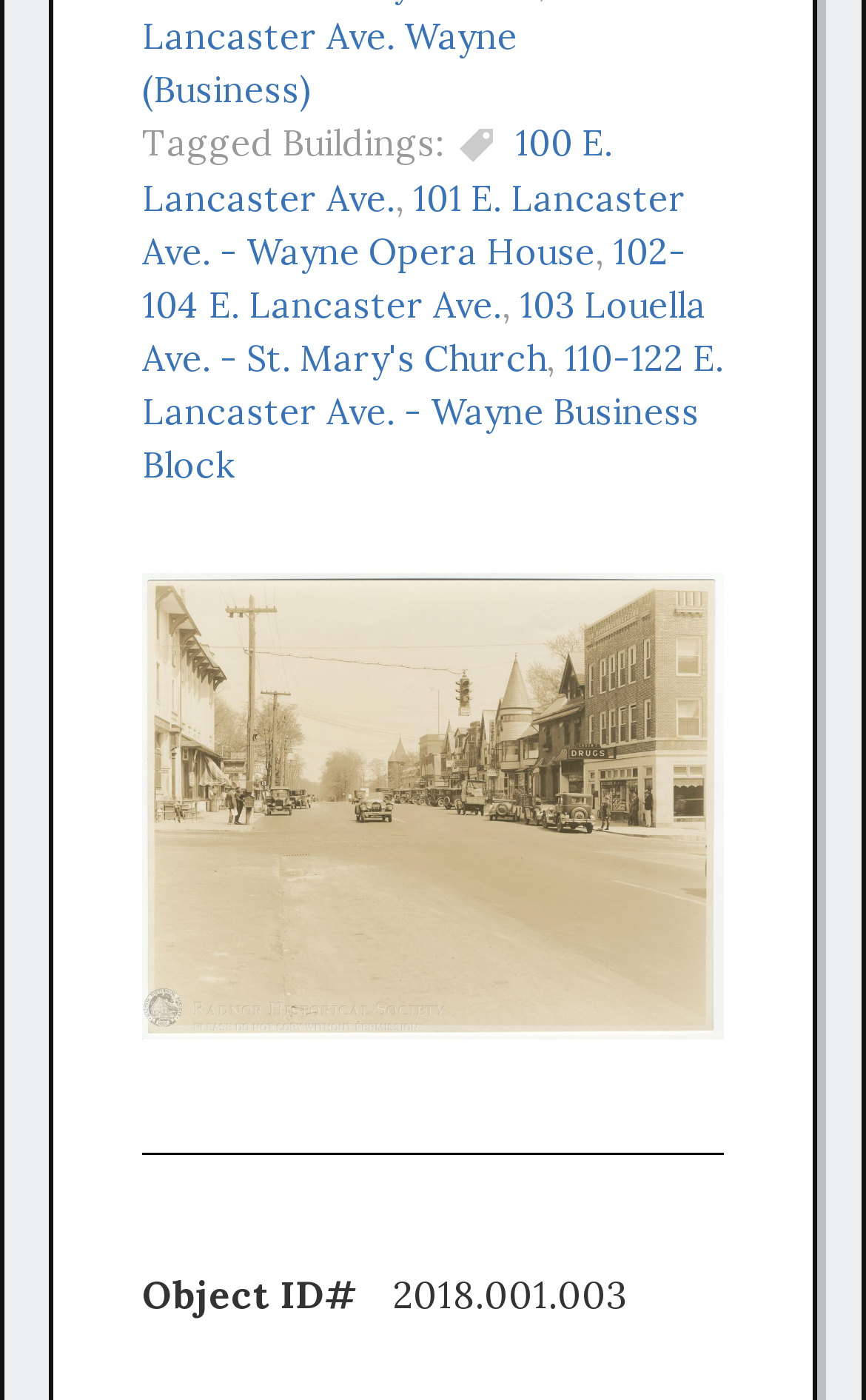Identify the bounding box coordinates for the UI element described as: "Specializations".

None